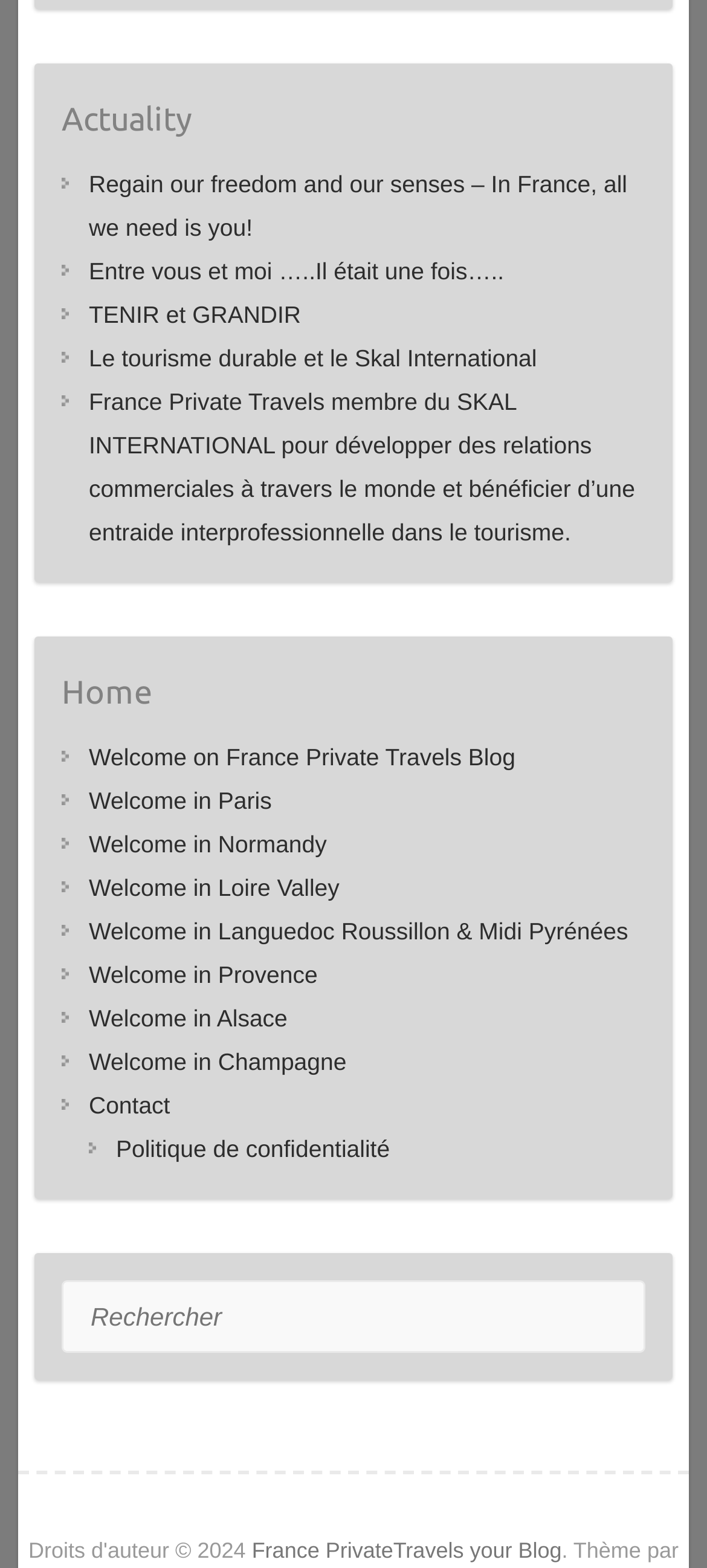Locate the bounding box coordinates of the clickable area to execute the instruction: "Search in the search bar". Provide the coordinates as four float numbers between 0 and 1, represented as [left, top, right, bottom].

[0.087, 0.817, 0.913, 0.863]